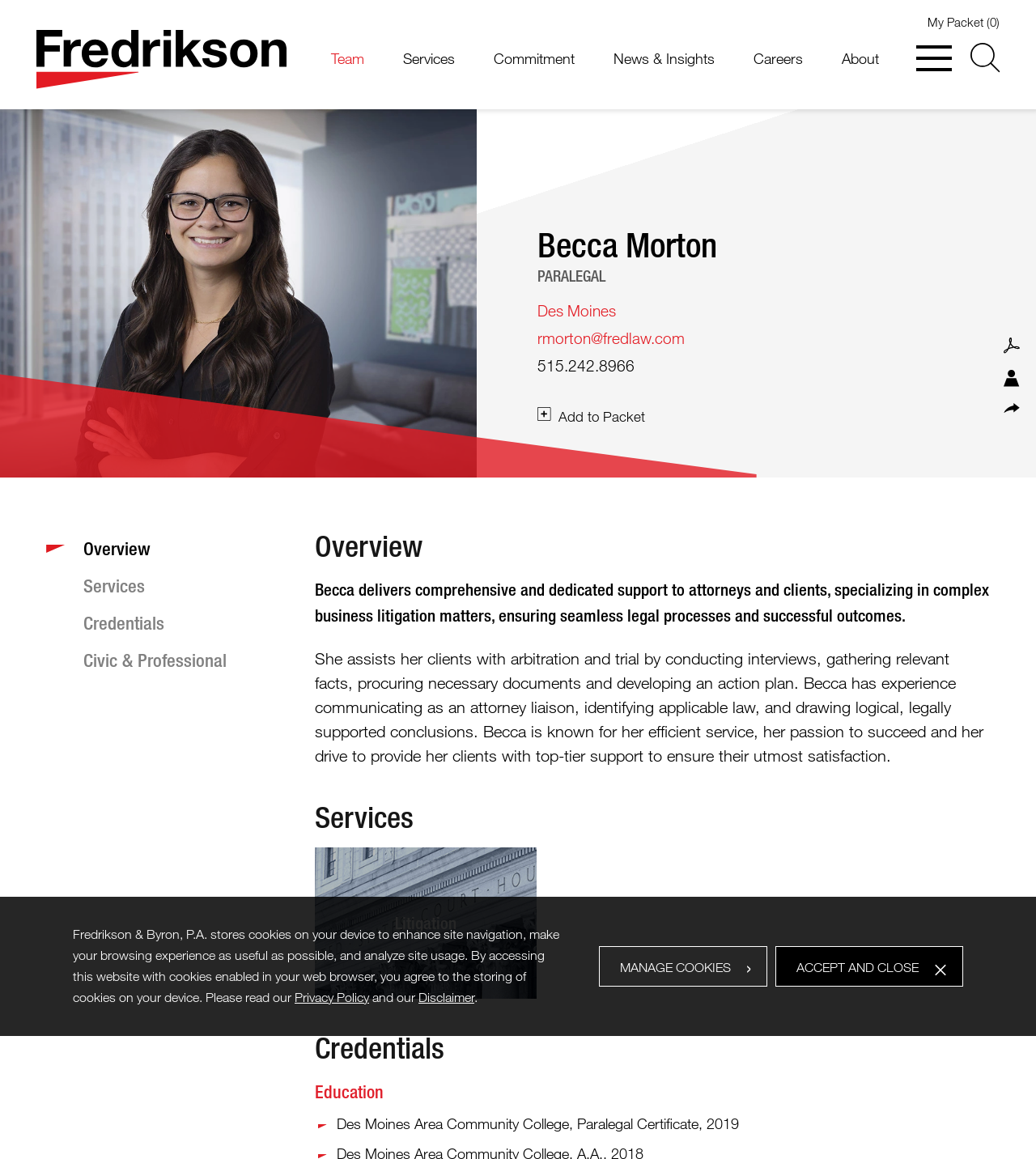Please provide the bounding box coordinate of the region that matches the element description: Team. Coordinates should be in the format (top-left x, top-left y, bottom-right x, bottom-right y) and all values should be between 0 and 1.

[0.313, 0.034, 0.358, 0.094]